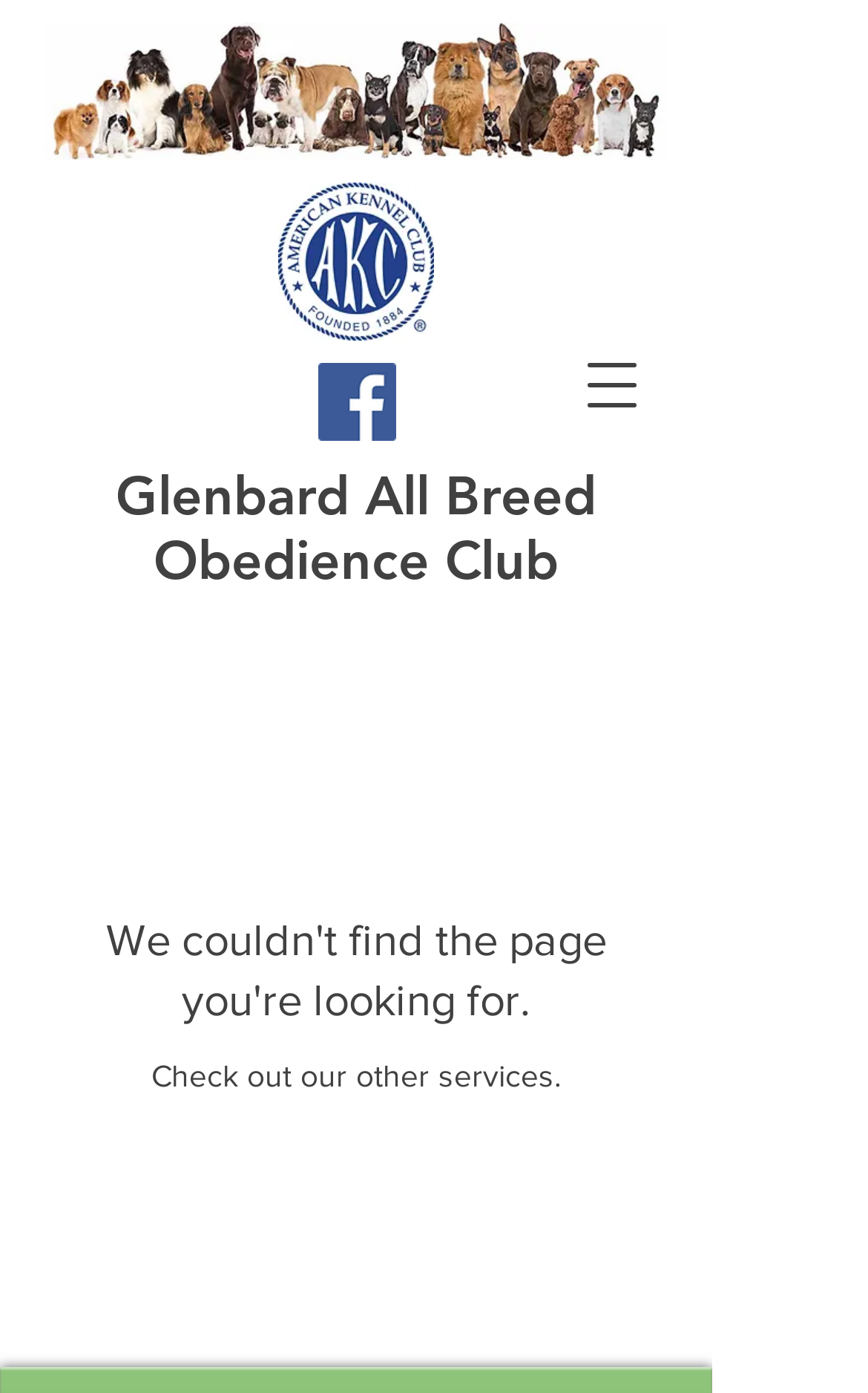Utilize the details in the image to give a detailed response to the question: What is the image above the error message?

I found the answer by looking at the image element with the filename 'banner.jpg' which is located at the top of the page above the error message.